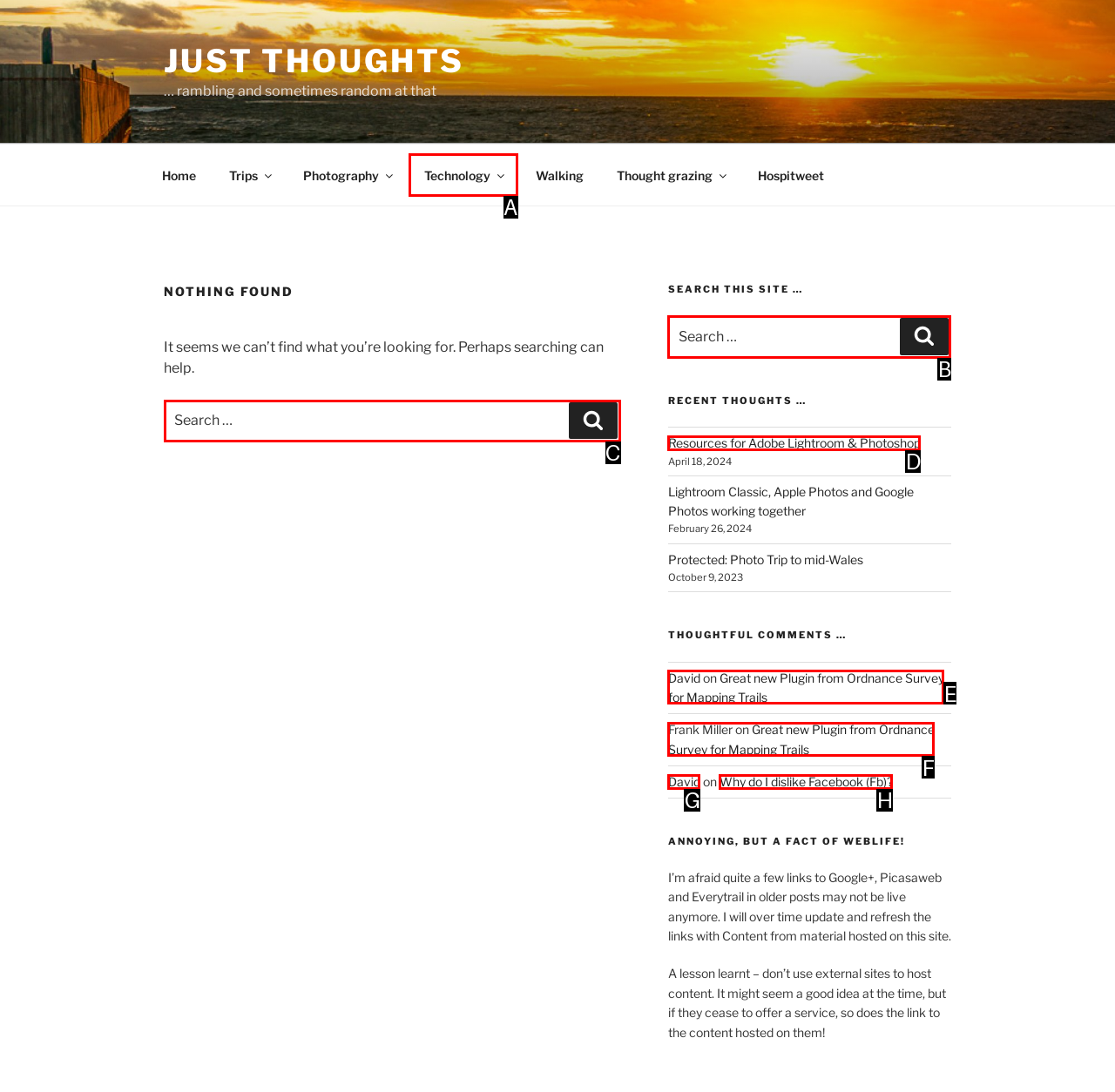Identify which lettered option to click to carry out the task: Search this site. Provide the letter as your answer.

B